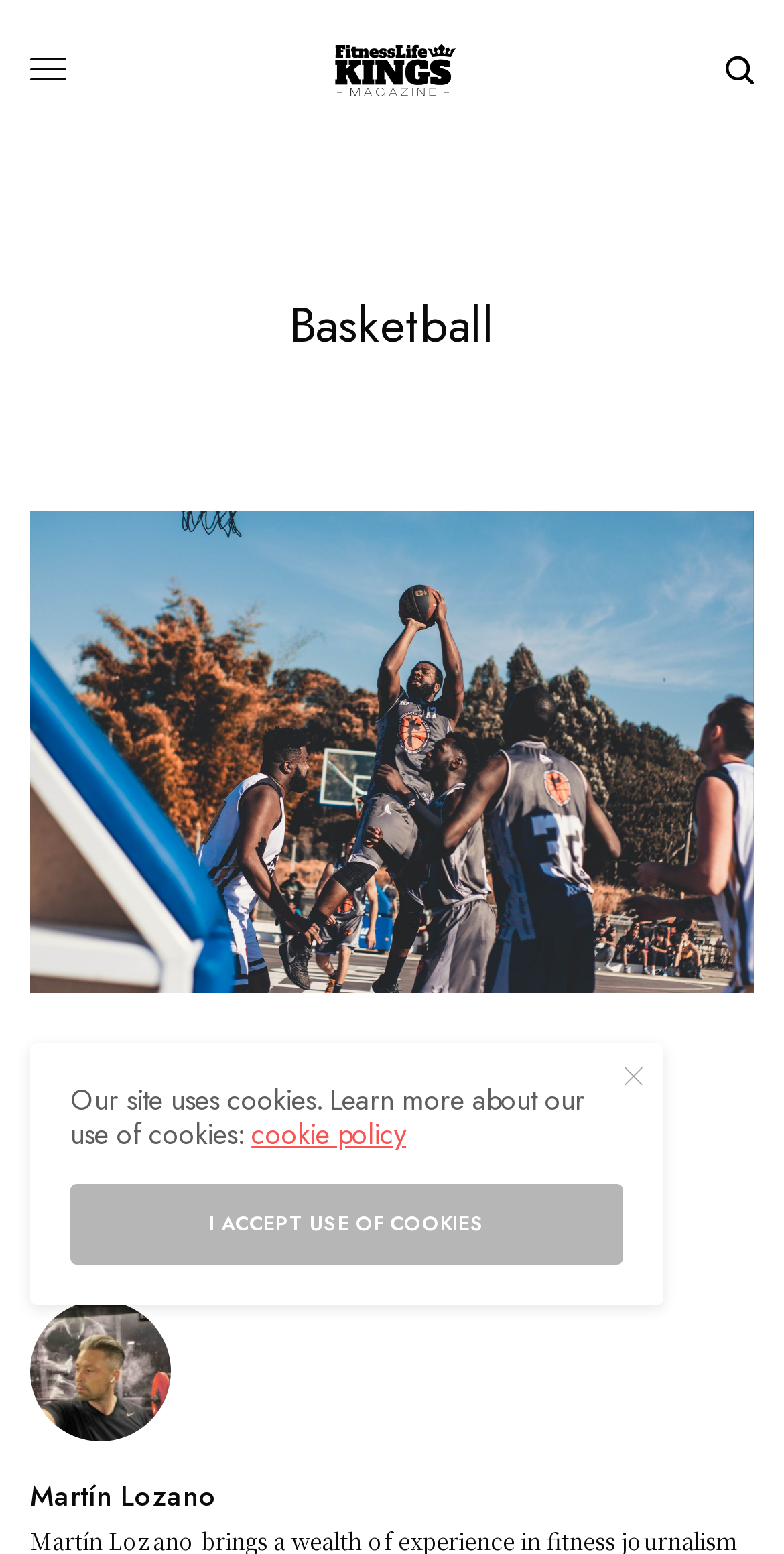Bounding box coordinates are specified in the format (top-left x, top-left y, bottom-right x, bottom-right y). All values are floating point numbers bounded between 0 and 1. Please provide the bounding box coordinate of the region this sentence describes: title="FitnessLife Kings Magazine"

[0.404, 0.026, 0.596, 0.065]